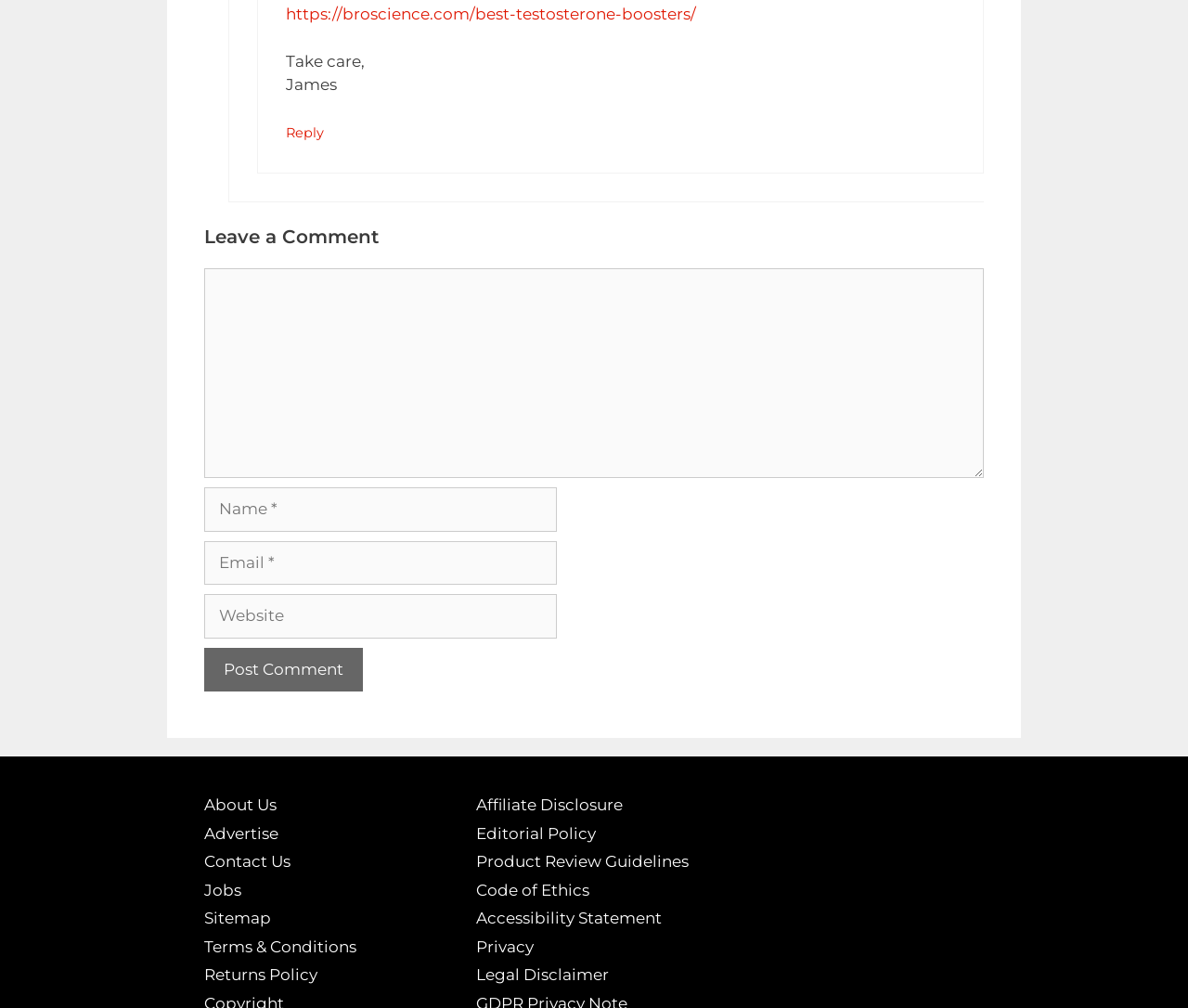Please determine the bounding box coordinates of the element's region to click for the following instruction: "Contact us".

[0.172, 0.846, 0.245, 0.864]